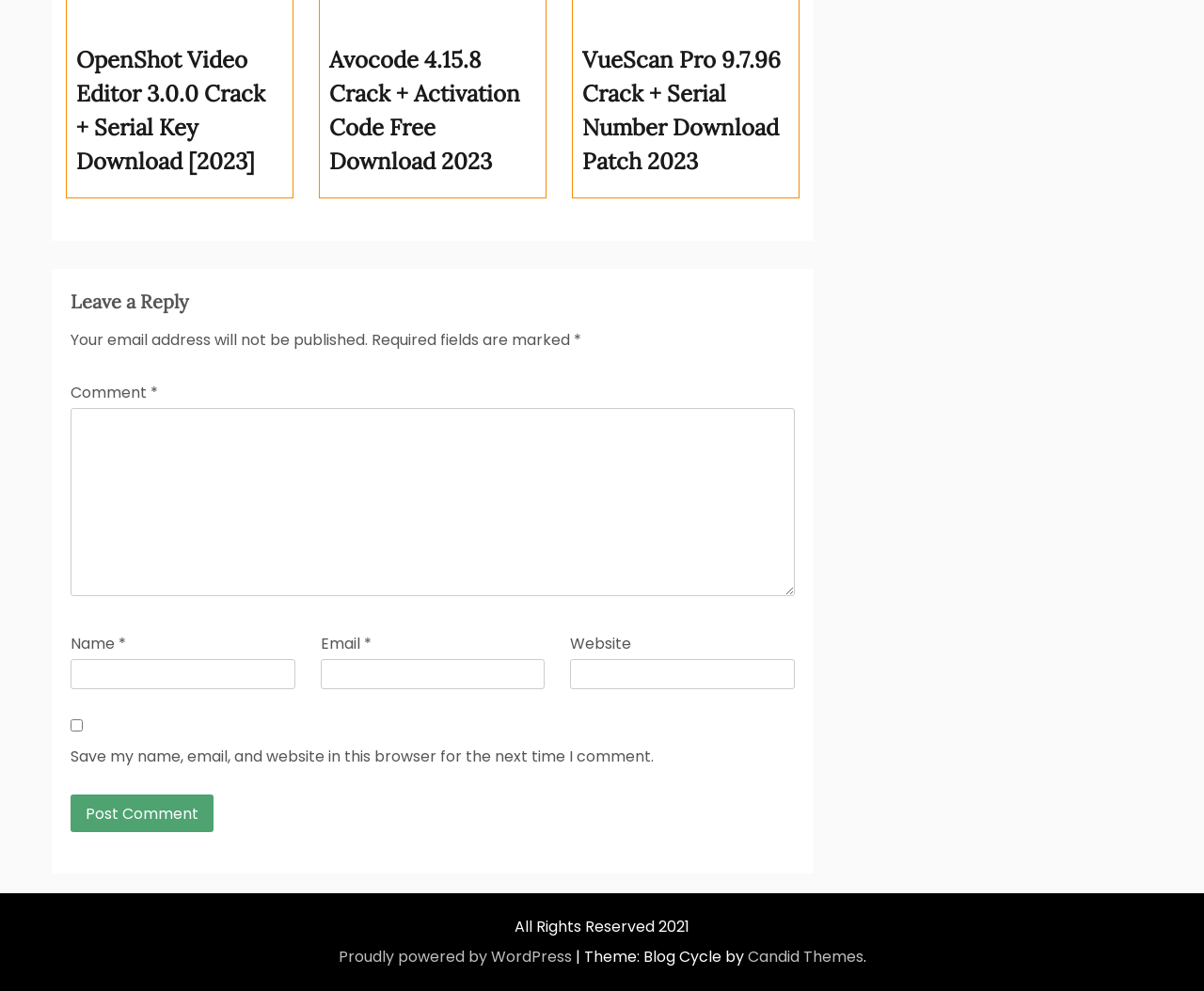Identify the bounding box of the UI component described as: "Proudly powered by WordPress".

[0.281, 0.954, 0.475, 0.976]